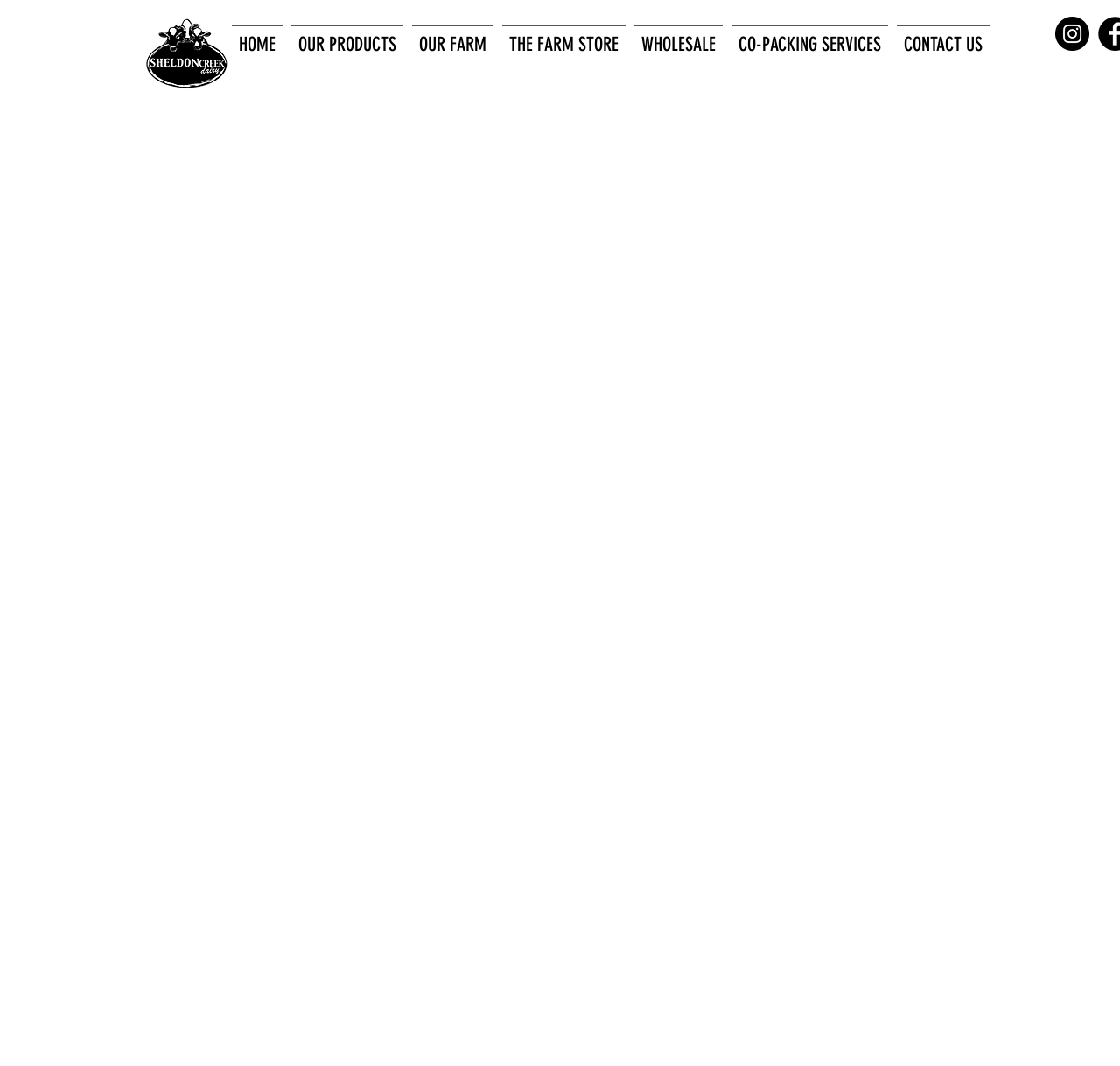Answer the following in one word or a short phrase: 
What is the first link in the navigation menu?

HOME